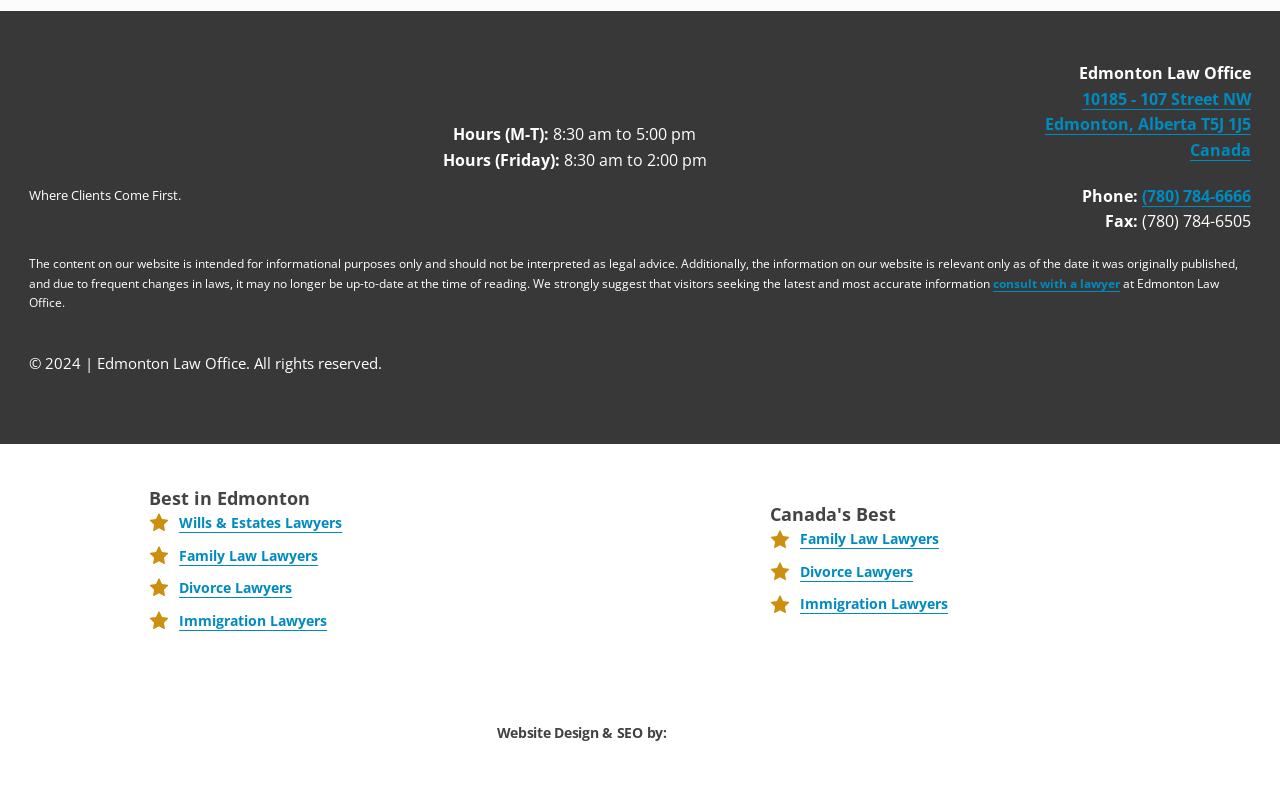Using the description "Divorce Lawyers", locate and provide the bounding box of the UI element.

[0.14, 0.73, 0.228, 0.759]